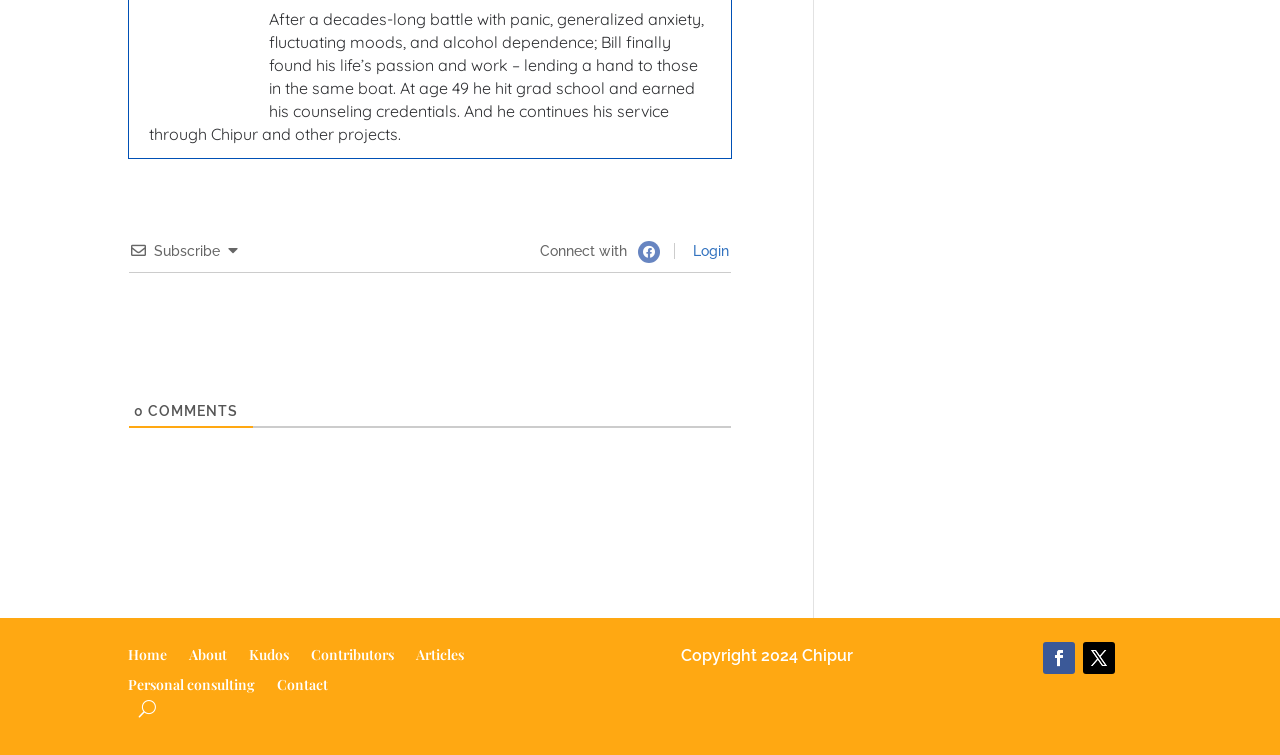Please respond in a single word or phrase: 
What is the name of the project mentioned?

Chipur